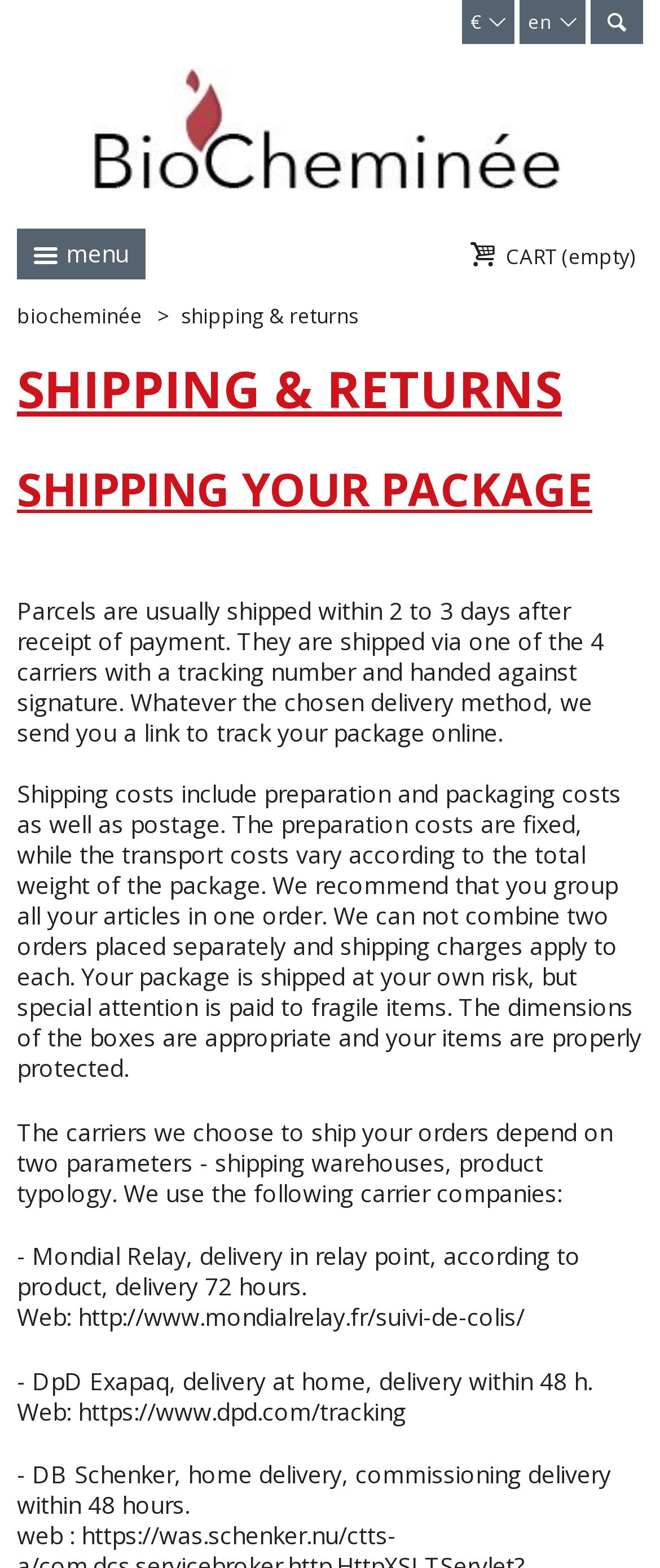What happens if I place two separate orders?
Provide a detailed and extensive answer to the question.

The webpage states that if two orders are placed separately, shipping charges will apply to each order, and it is recommended to group all articles in one order to avoid additional shipping costs.